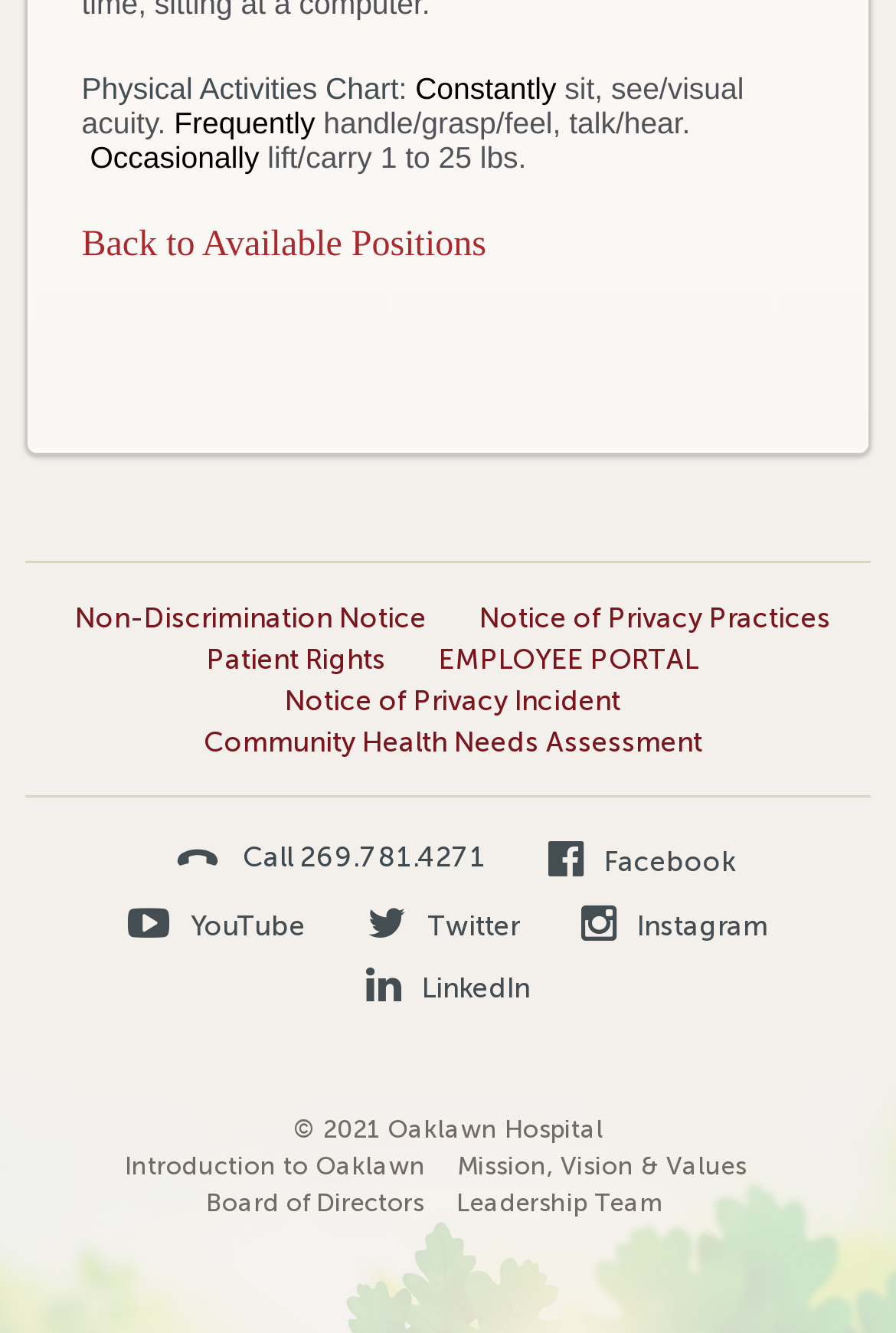How many social media links are there? Look at the image and give a one-word or short phrase answer.

5